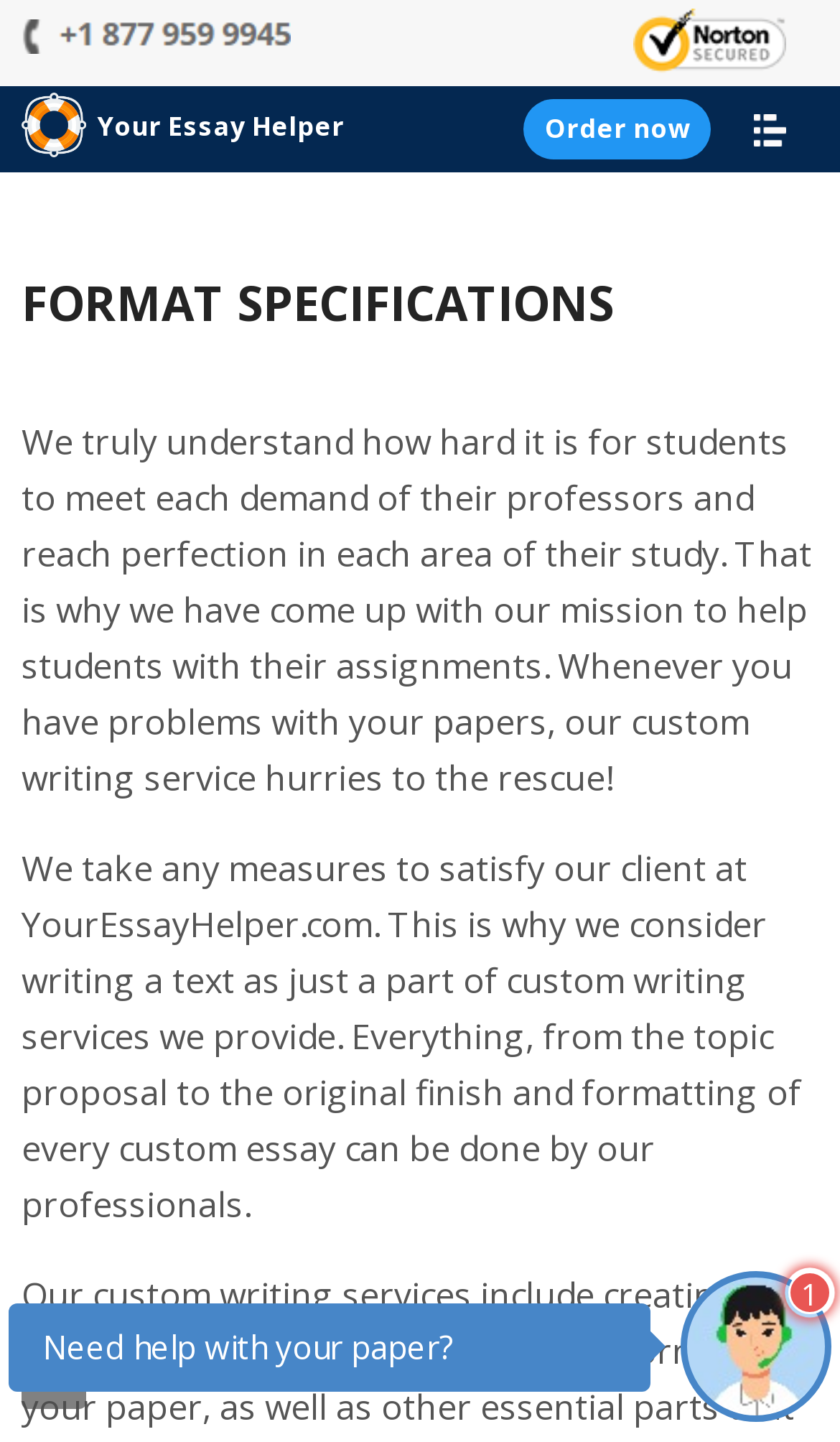Determine the bounding box coordinates for the HTML element mentioned in the following description: "parent_node: Your Essay Helper". The coordinates should be a list of four floats ranging from 0 to 1, represented as [left, top, right, bottom].

[0.026, 0.932, 0.103, 0.977]